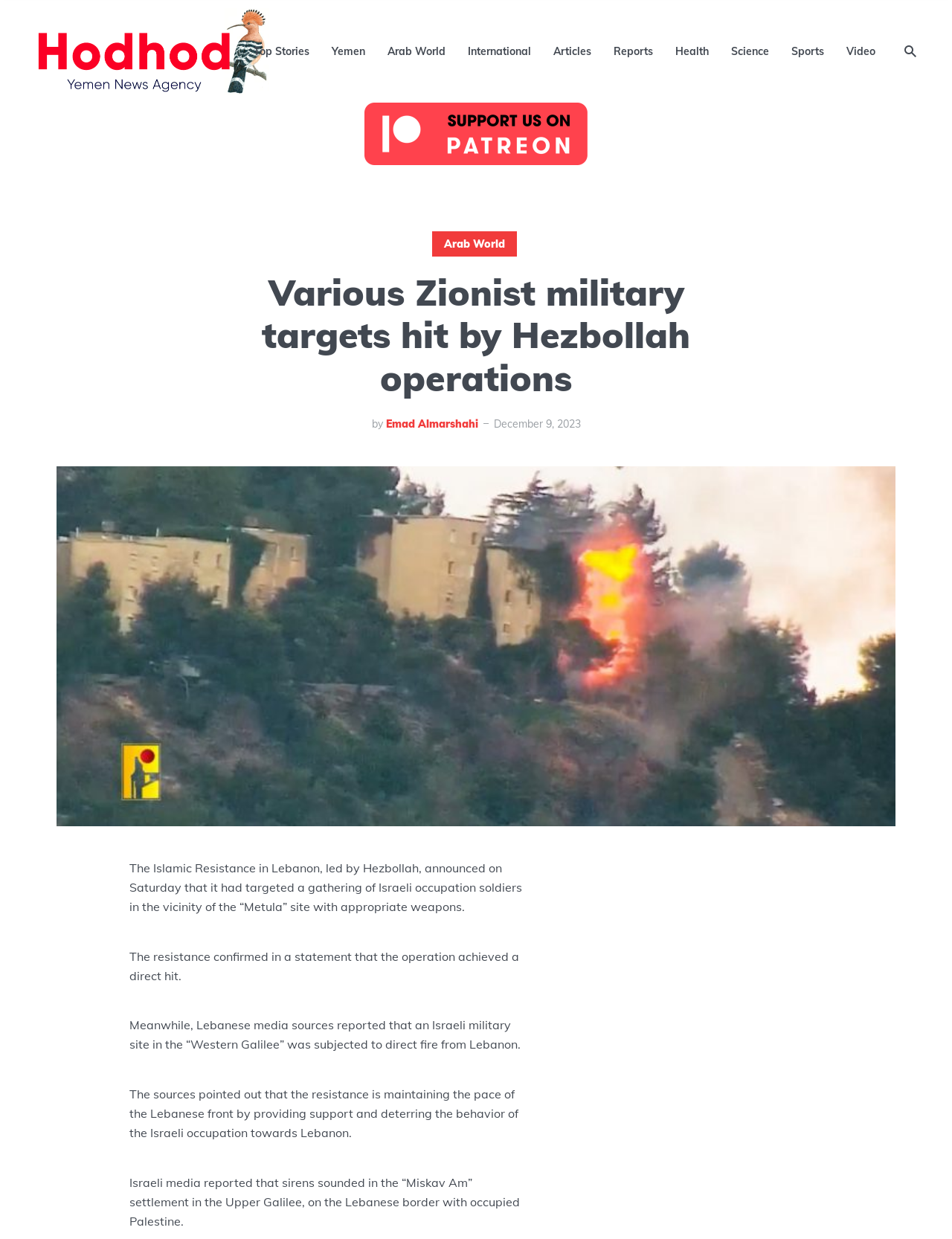Locate the bounding box of the UI element described in the following text: "aria-label="Black Instagram Icon"".

None